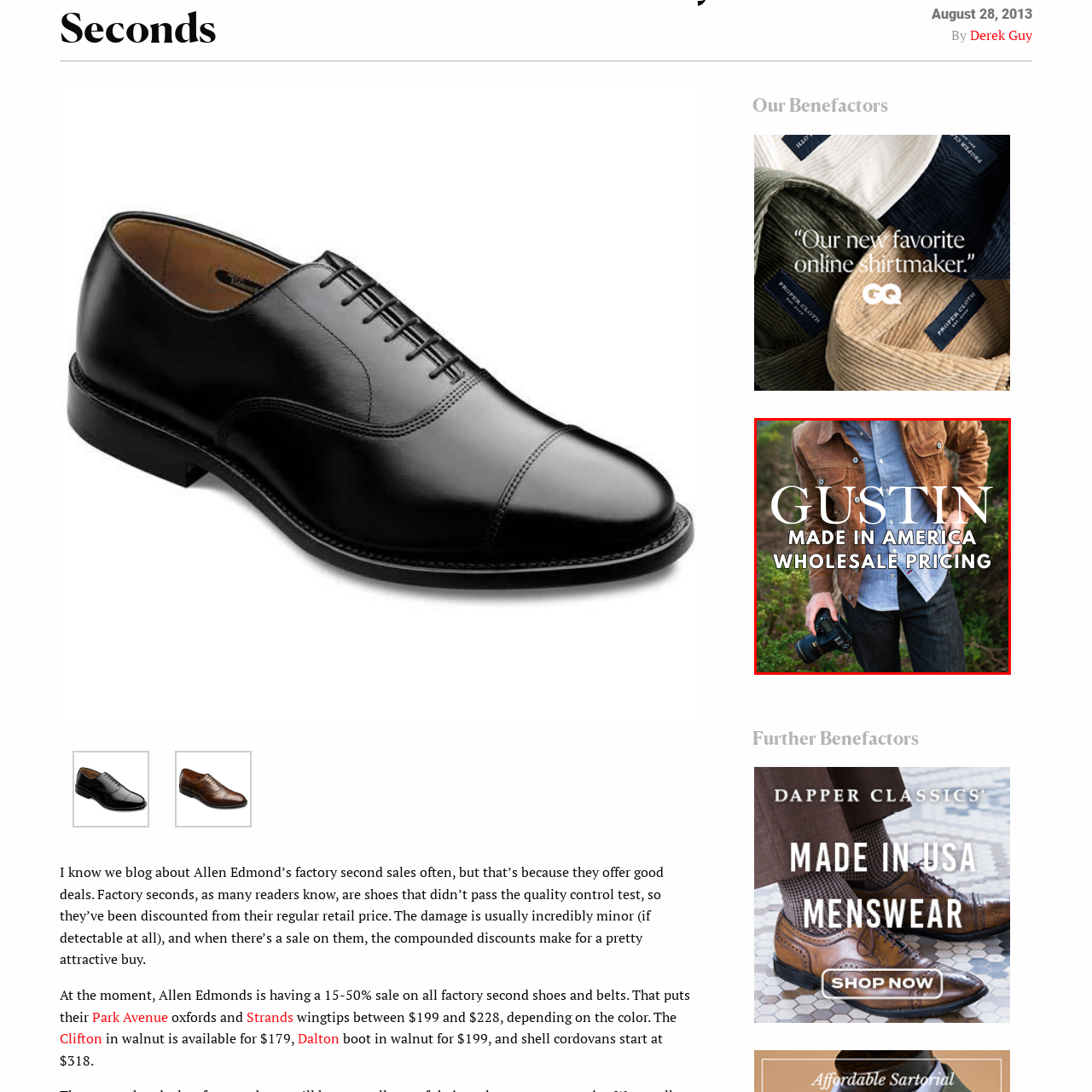What is the brand's identity displayed in the image?
Observe the image inside the red bounding box and answer the question using only one word or a short phrase.

GUSTIN